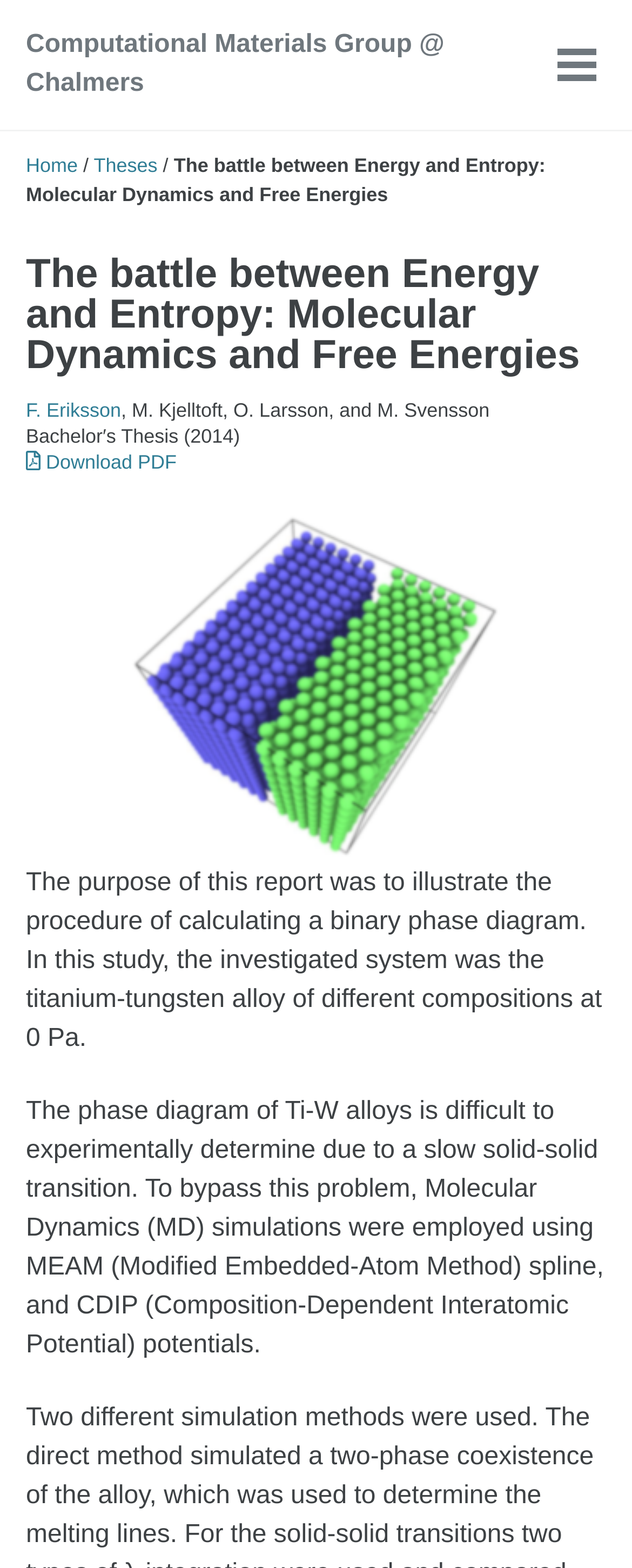What is the method used to bypass the slow solid-solid transition problem?
Analyze the image and deliver a detailed answer to the question.

The method used to bypass the slow solid-solid transition problem is mentioned in the text 'To bypass this problem, Molecular Dynamics (MD) simulations were employed...' which is located in the main content area of the webpage.